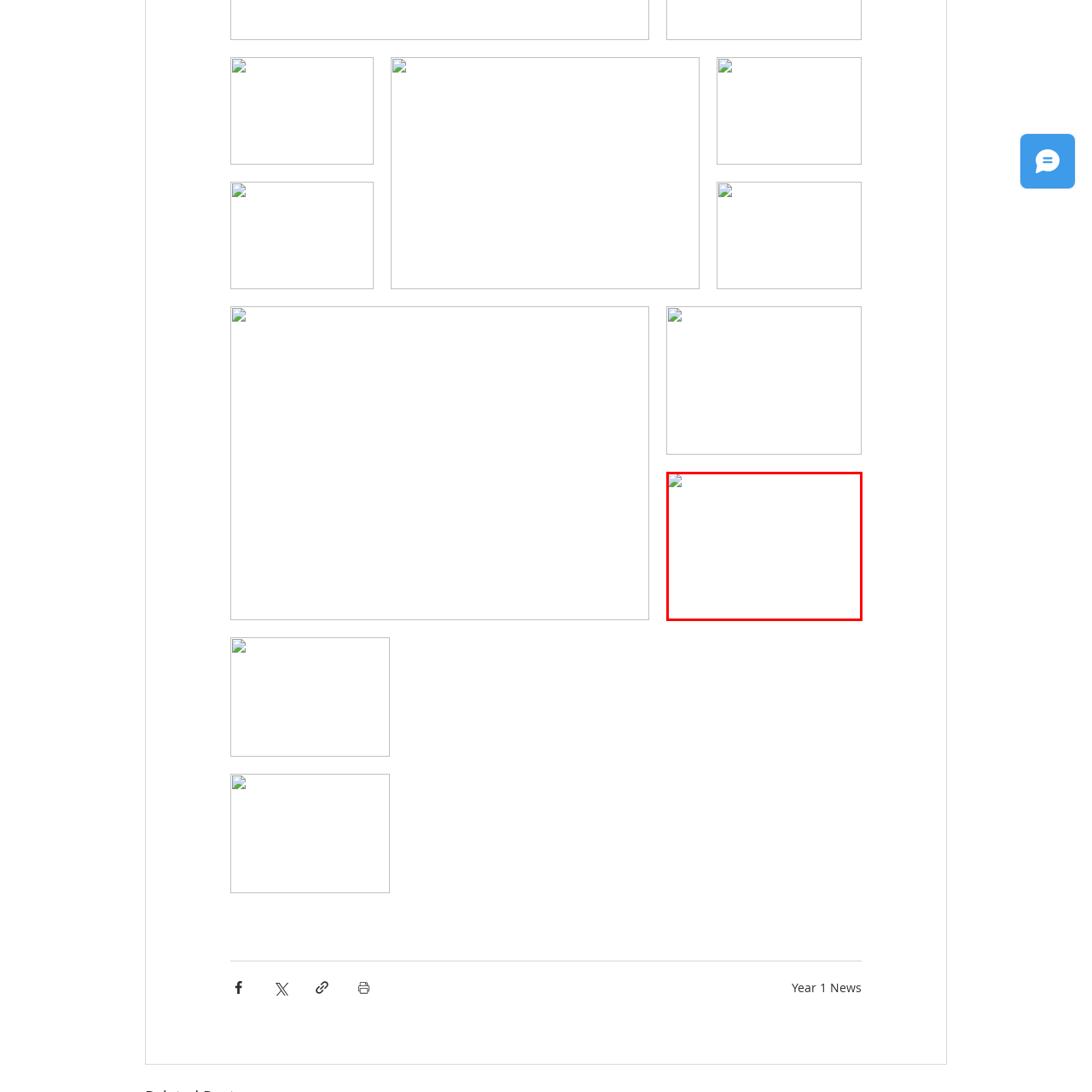Observe the image framed by the red bounding box and present a detailed answer to the following question, relying on the visual data provided: What is the intended emotional response?

The caption states that the overall aesthetic is 'likely intended to evoke feelings of tranquility and connection to nature', which implies that the intended emotional response is one of tranquility.